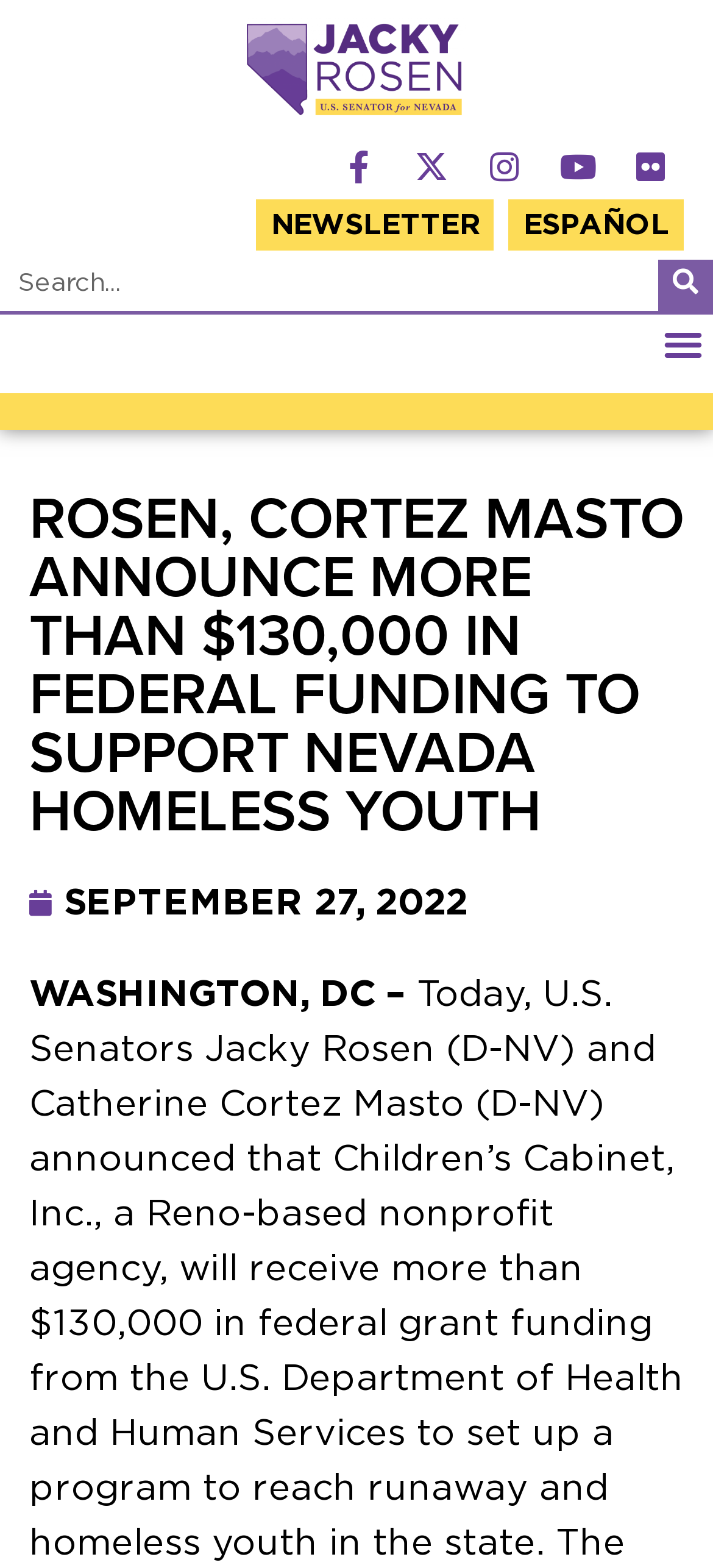What is the topic of the article?
By examining the image, provide a one-word or phrase answer.

Federal funding for Nevada homeless youth